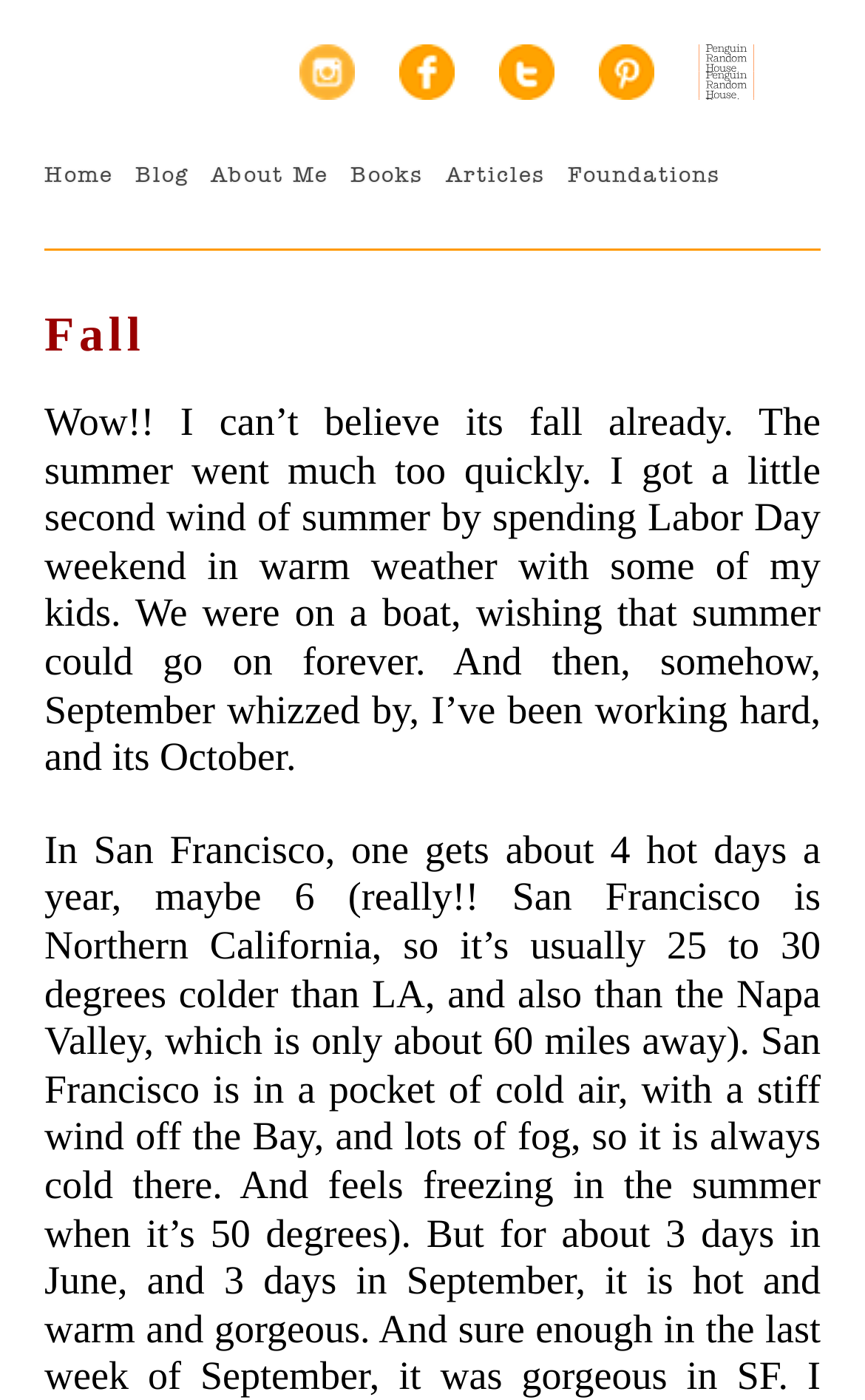Locate the bounding box of the UI element described in the following text: "Random House".

[0.808, 0.032, 0.872, 0.071]